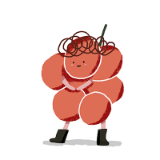From the image, can you give a detailed response to the question below:
What is the character composed of?

The character is composed of round, vibrant shapes in shades of pink and red, reminiscent of meatballs, which contributes to a lighthearted and humorous theme.